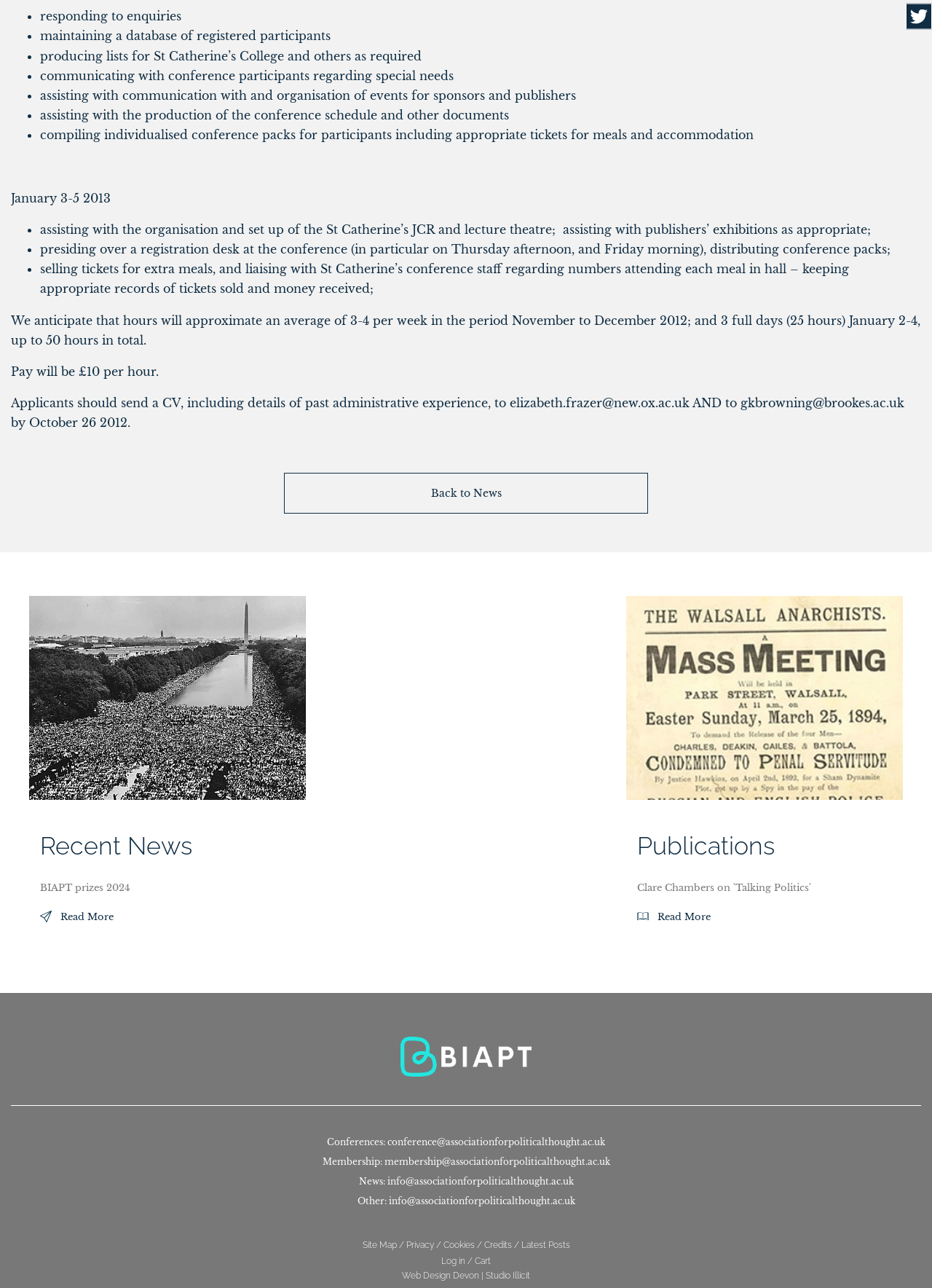Given the webpage screenshot, identify the bounding box of the UI element that matches this description: "parent_node: Recent News".

[0.031, 0.462, 0.328, 0.621]